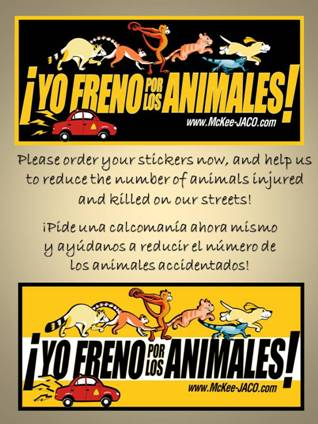Give a one-word or short phrase answer to the question: 
What is the purpose of the sticker campaign?

To raise awareness about animal safety